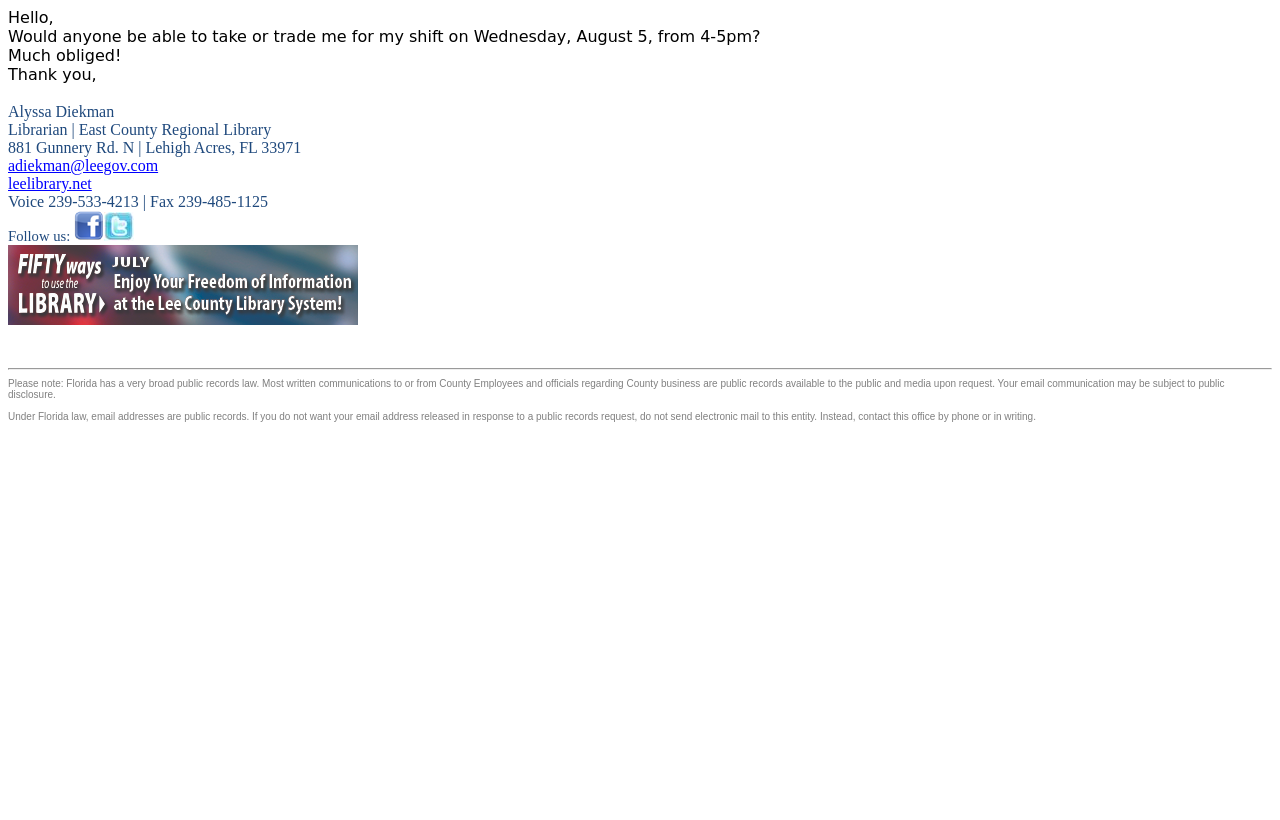What is the email address of the librarian?
Based on the image, provide your answer in one word or phrase.

adiekman@leegov.com